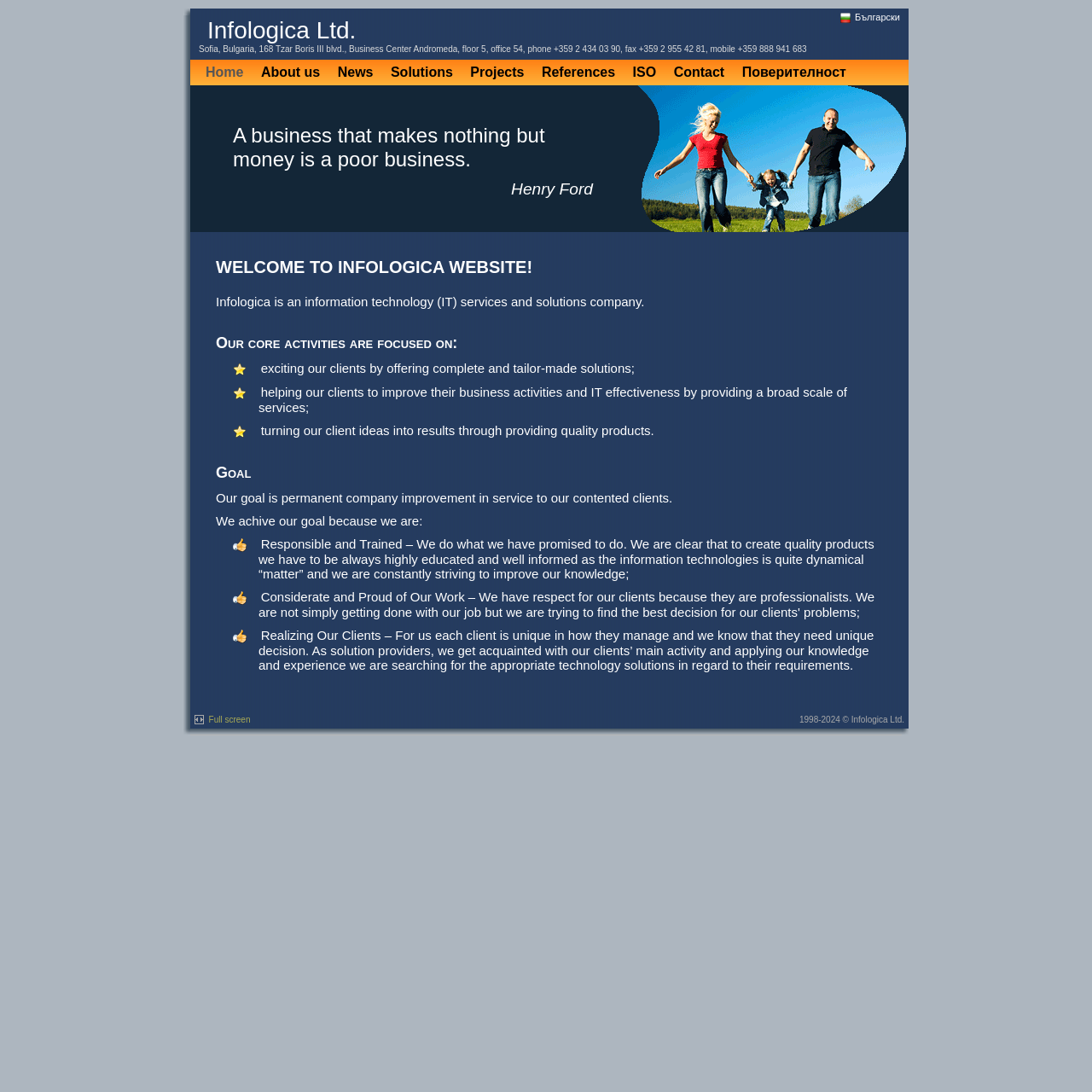Please find the bounding box for the UI component described as follows: "Contact".

[0.611, 0.059, 0.67, 0.073]